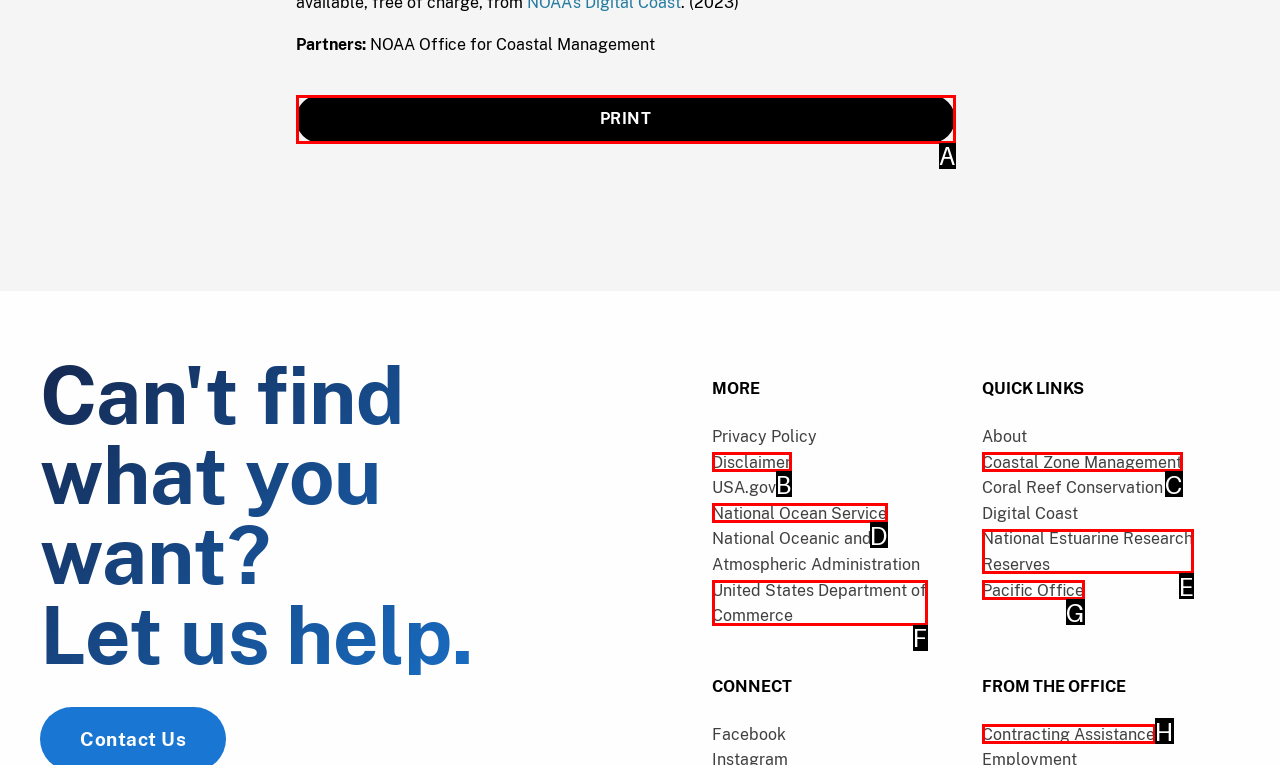Select the HTML element that corresponds to the description: National Ocean Service
Reply with the letter of the correct option from the given choices.

D